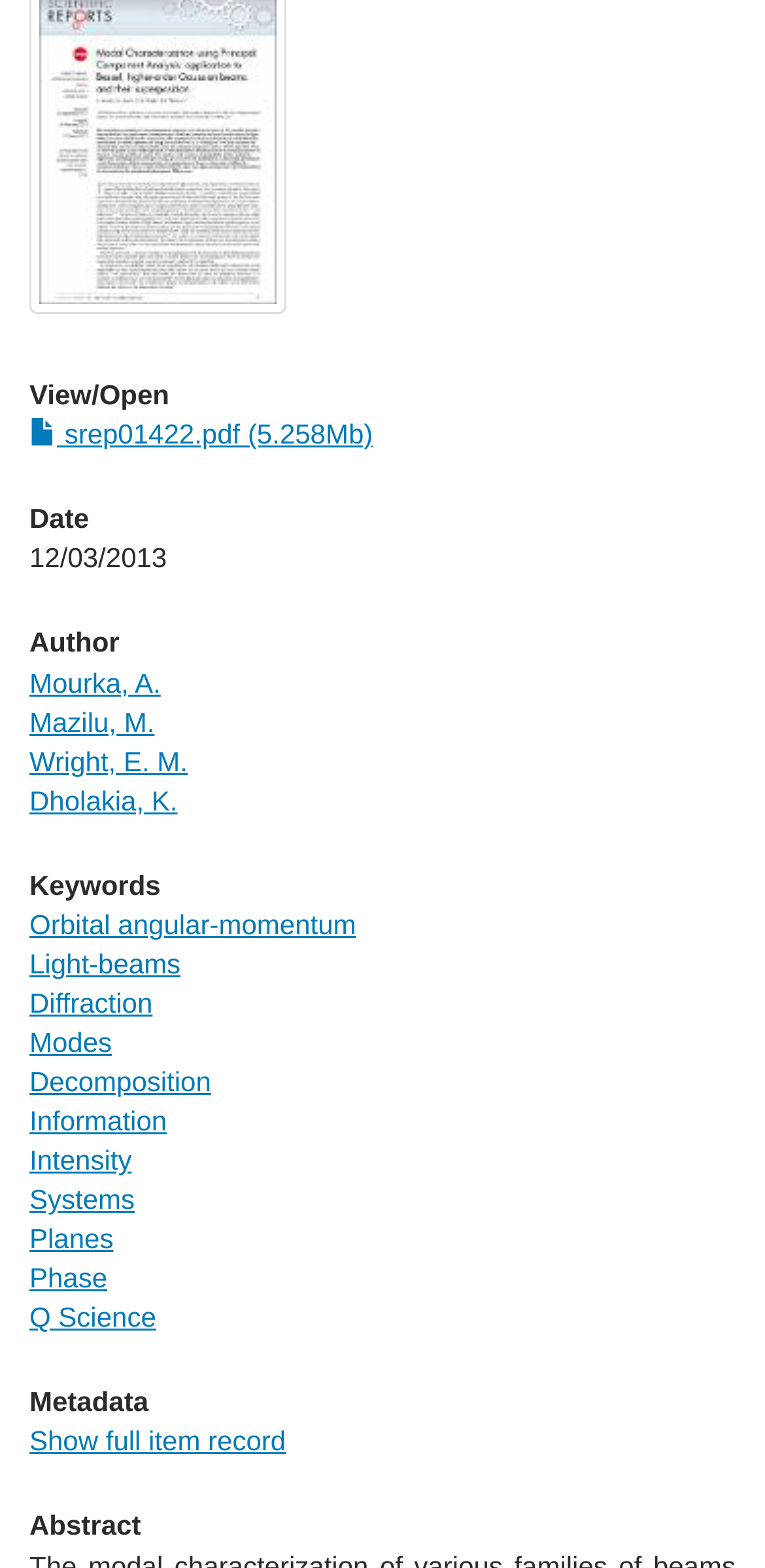Using the provided element description, identify the bounding box coordinates as (top-left x, top-left y, bottom-right x, bottom-right y). Ensure all values are between 0 and 1. Description: Decomposition

[0.038, 0.68, 0.276, 0.7]